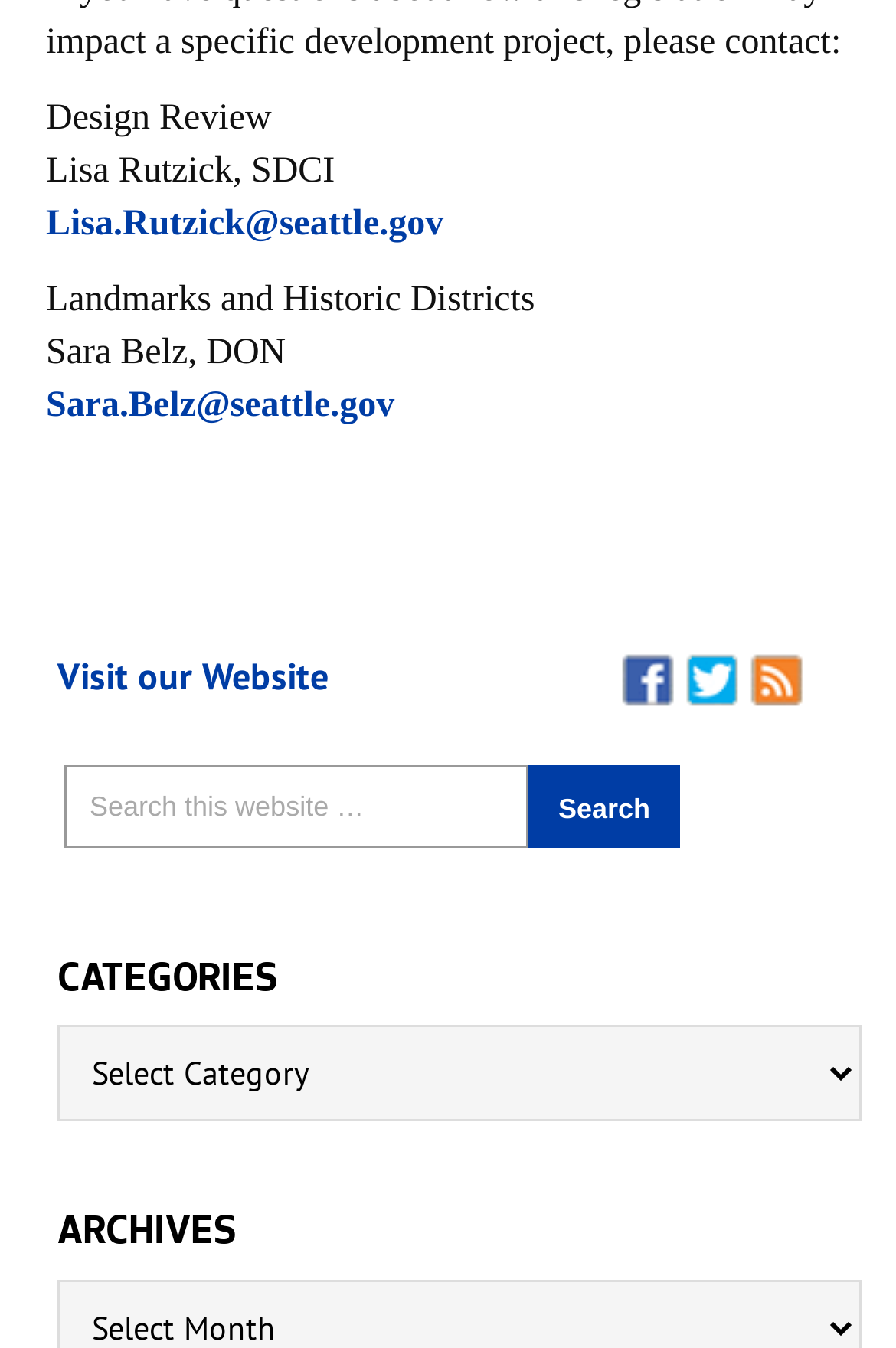Give a one-word or short phrase answer to the question: 
What is the name of the person associated with SDCI?

Lisa Rutzick